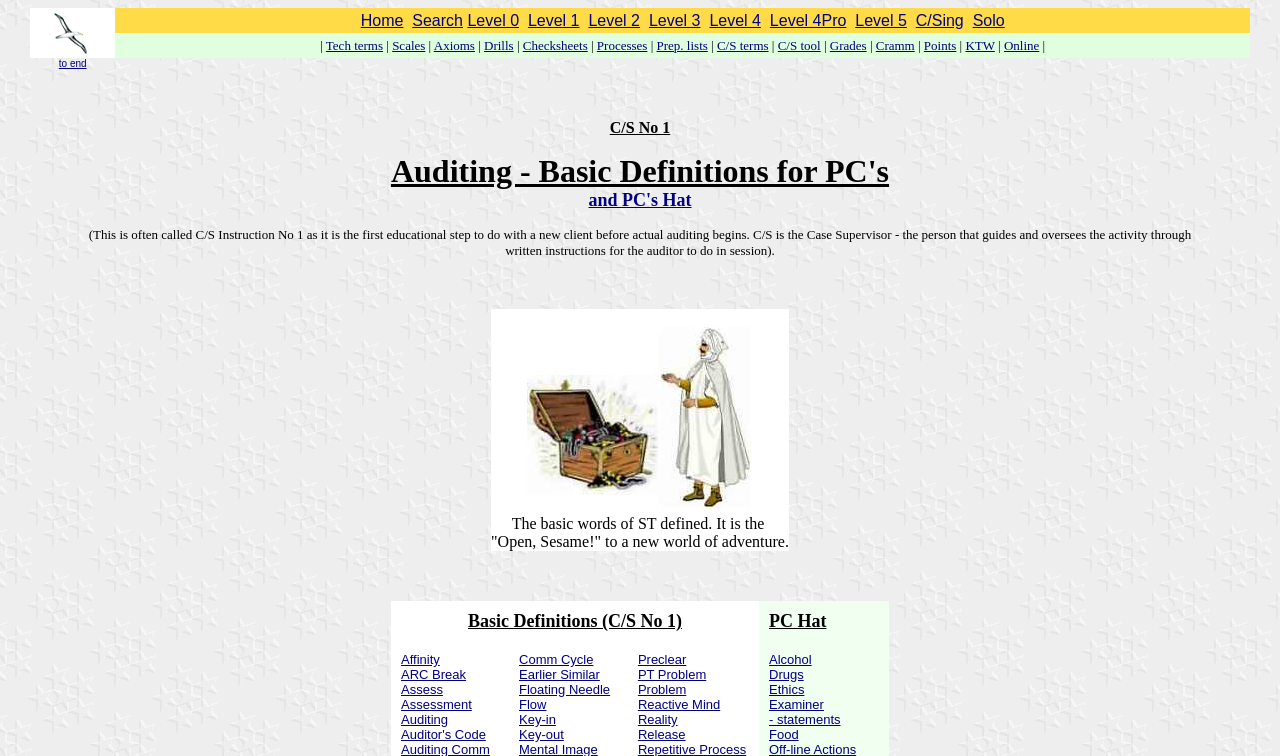Provide the bounding box coordinates for the UI element that is described as: "Level 0".

[0.365, 0.015, 0.405, 0.038]